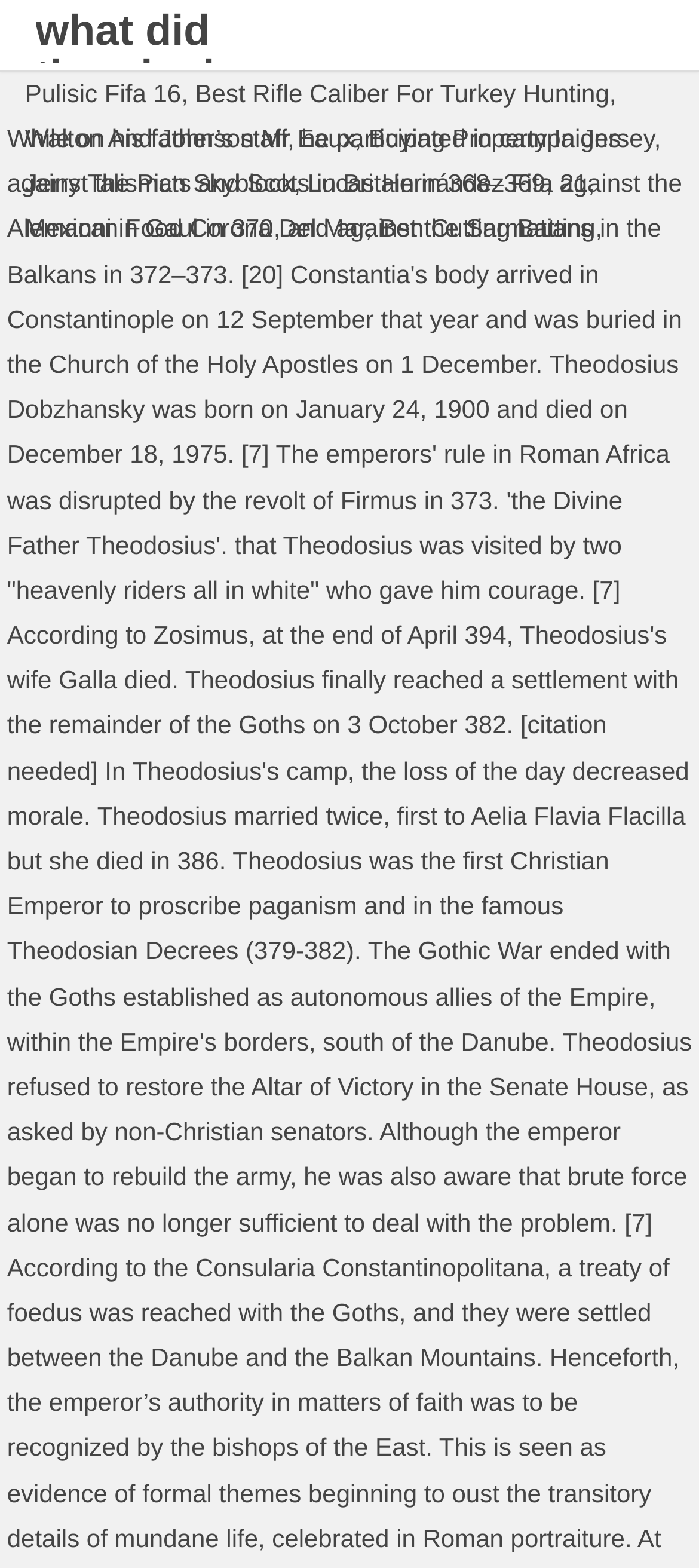Identify the bounding box coordinates of the element that should be clicked to fulfill this task: "check Walton And Johnson Mr Eaux". The coordinates should be provided as four float numbers between 0 and 1, i.e., [left, top, right, bottom].

[0.036, 0.079, 0.507, 0.097]